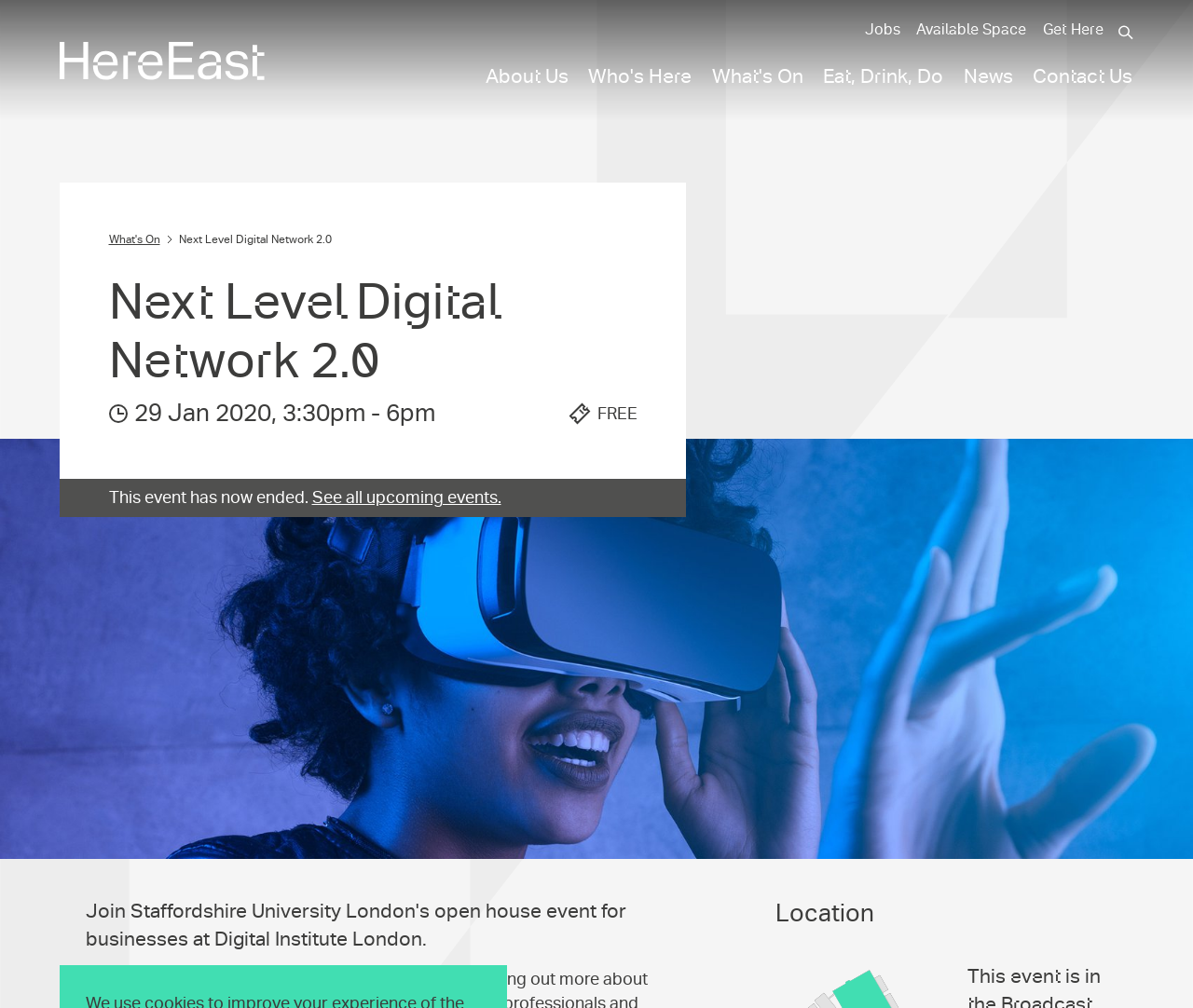How many main menu items are there?
Answer the question with just one word or phrase using the image.

6